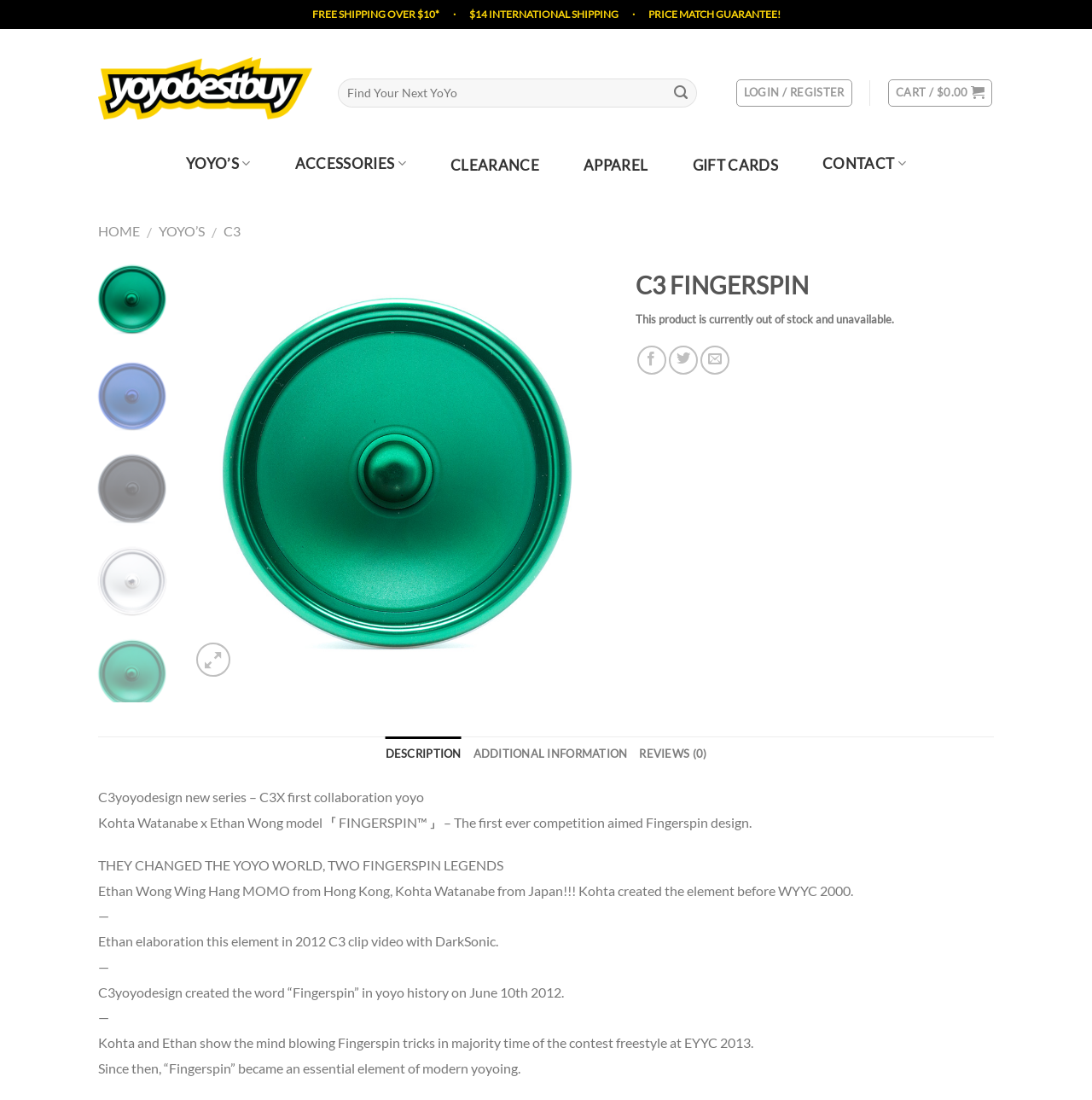From the screenshot, find the bounding box of the UI element matching this description: "aria-label="previous"". Supply the bounding box coordinates in the form [left, top, right, bottom], each a float between 0 and 1.

[0.184, 0.392, 0.212, 0.469]